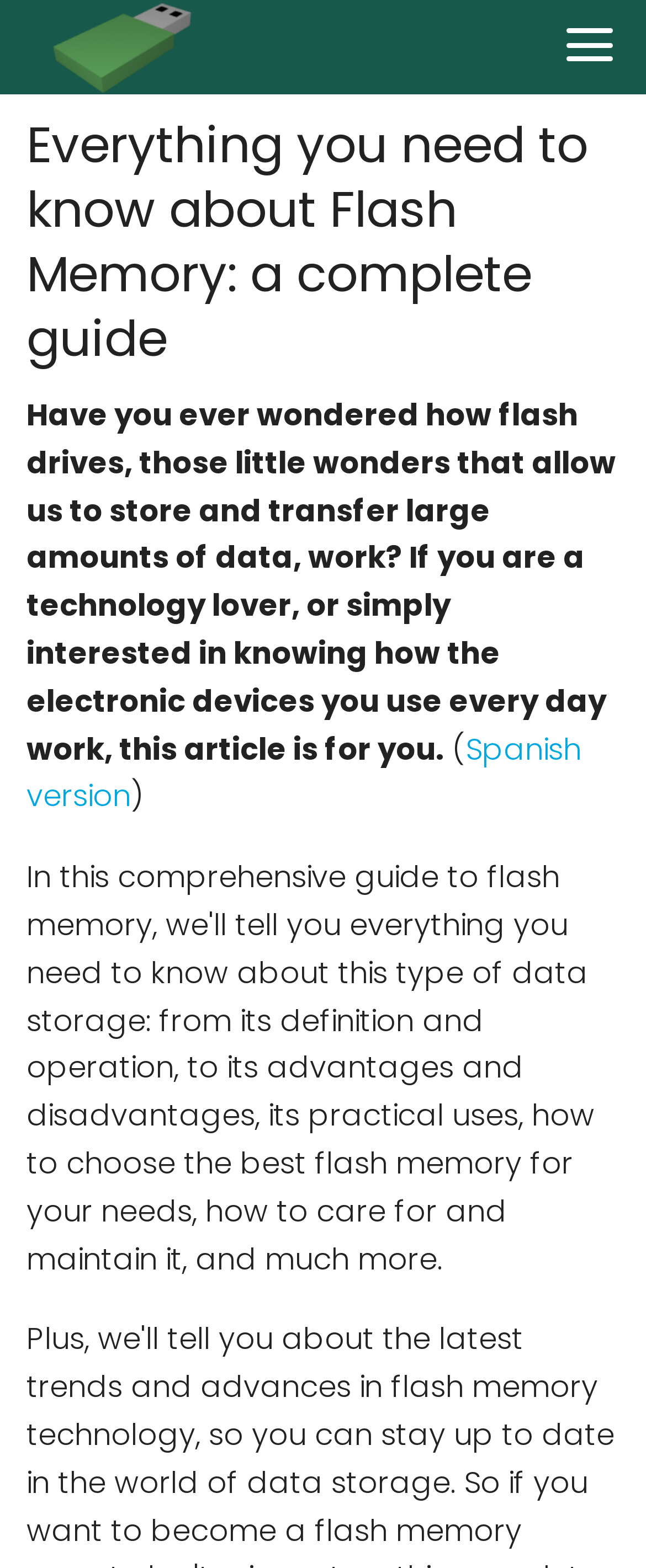Return the bounding box coordinates of the UI element that corresponds to this description: "Spanish version". The coordinates must be given as four float numbers in the range of 0 and 1, [left, top, right, bottom].

[0.062, 0.501, 0.423, 0.527]